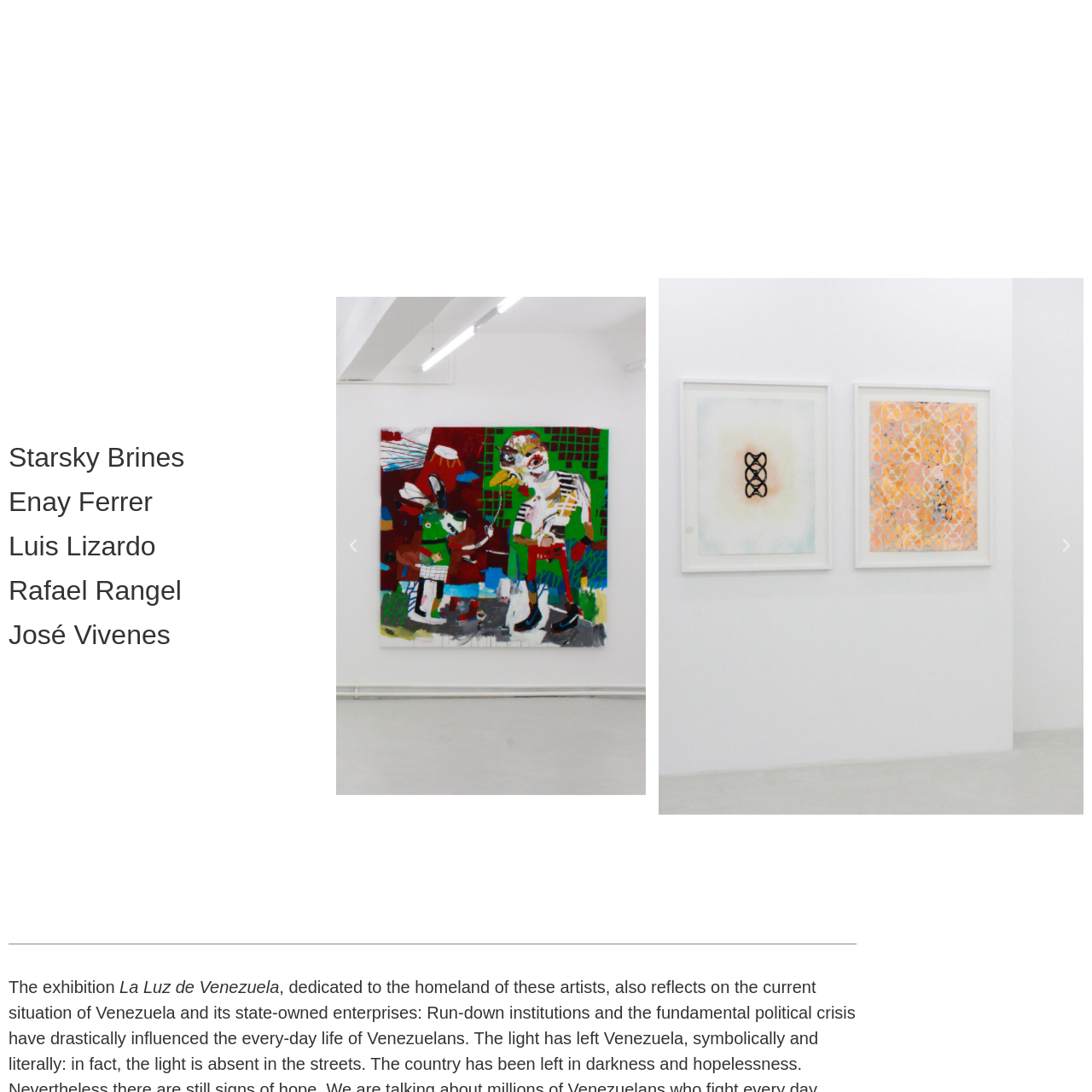What does the exhibition aim to evoke in visitors?
Study the image highlighted with a red bounding box and respond to the question with a detailed answer.

According to the caption, the exhibition aims to evoke a spirit of discovery and appreciation in visitors, enhancing their connection to the works displayed and creating a memorable experience.